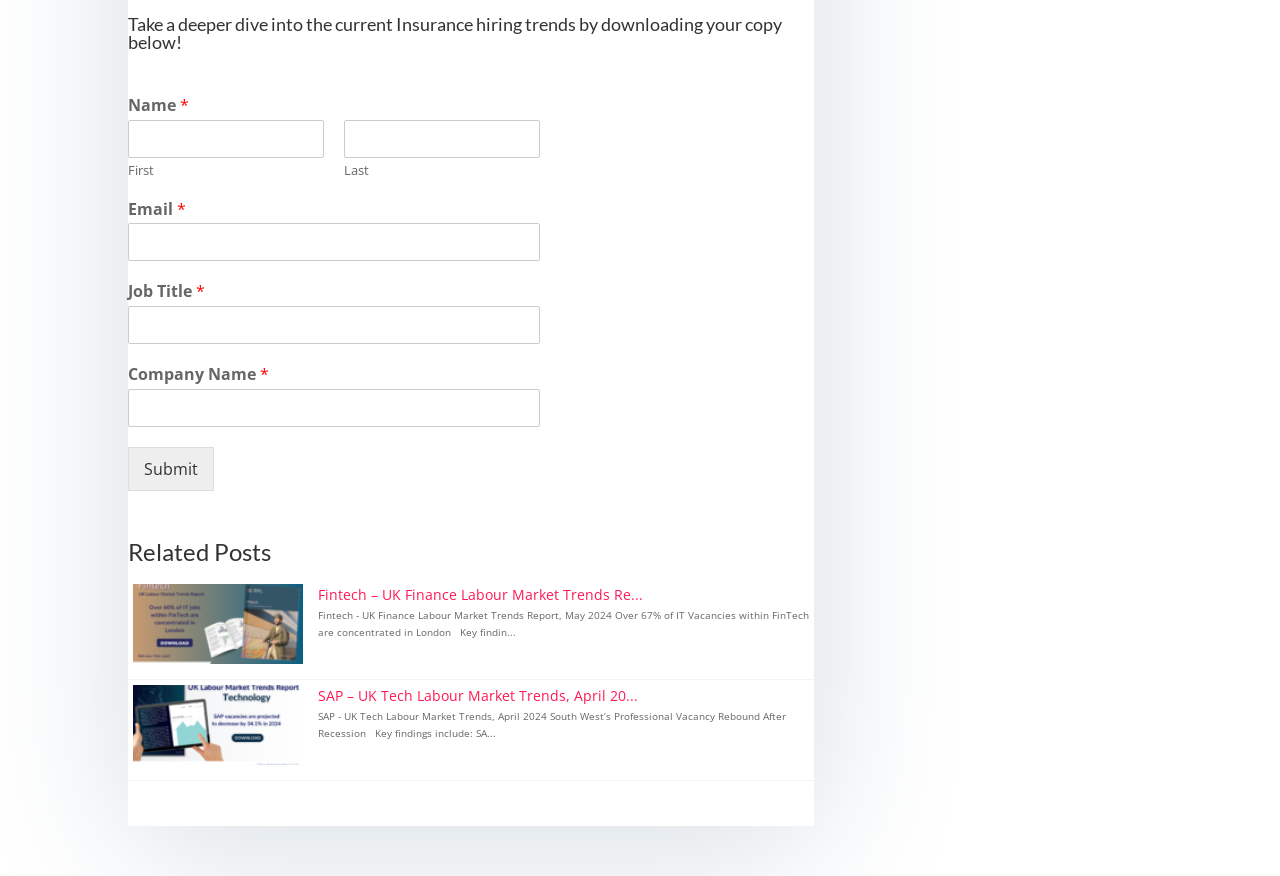Can you specify the bounding box coordinates for the region that should be clicked to fulfill this instruction: "Explore the materials and methods".

None